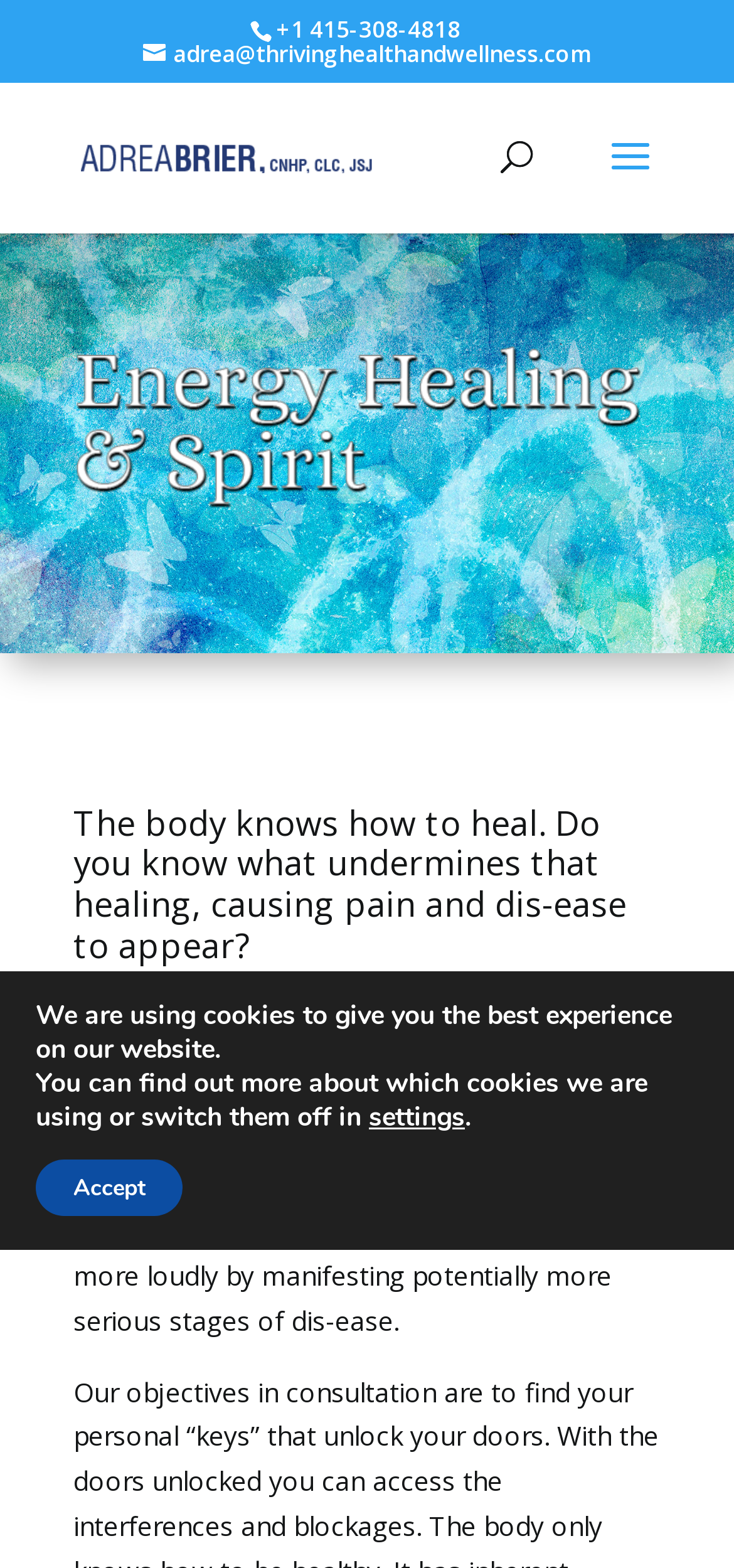Use a single word or phrase to respond to the question:
What is the author's perspective on pain and disease?

Pain and disease are the body's way of communicating messages